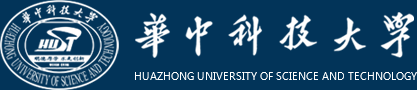Create an extensive and detailed description of the image.

The image features the logo of Huazhong University of Science and Technology, prominently displayed against a blue background. The logo includes a circular emblem with the initials "HUST" and the full English name of the university, Huazhong University of Science and Technology, written in a bold, modern font below. The design reflects the institution's commitment to academic excellence and innovation, making it an important symbol for students, faculty, and alumni alike. The logo embodies the university's identity and mission in the realm of higher education and research.